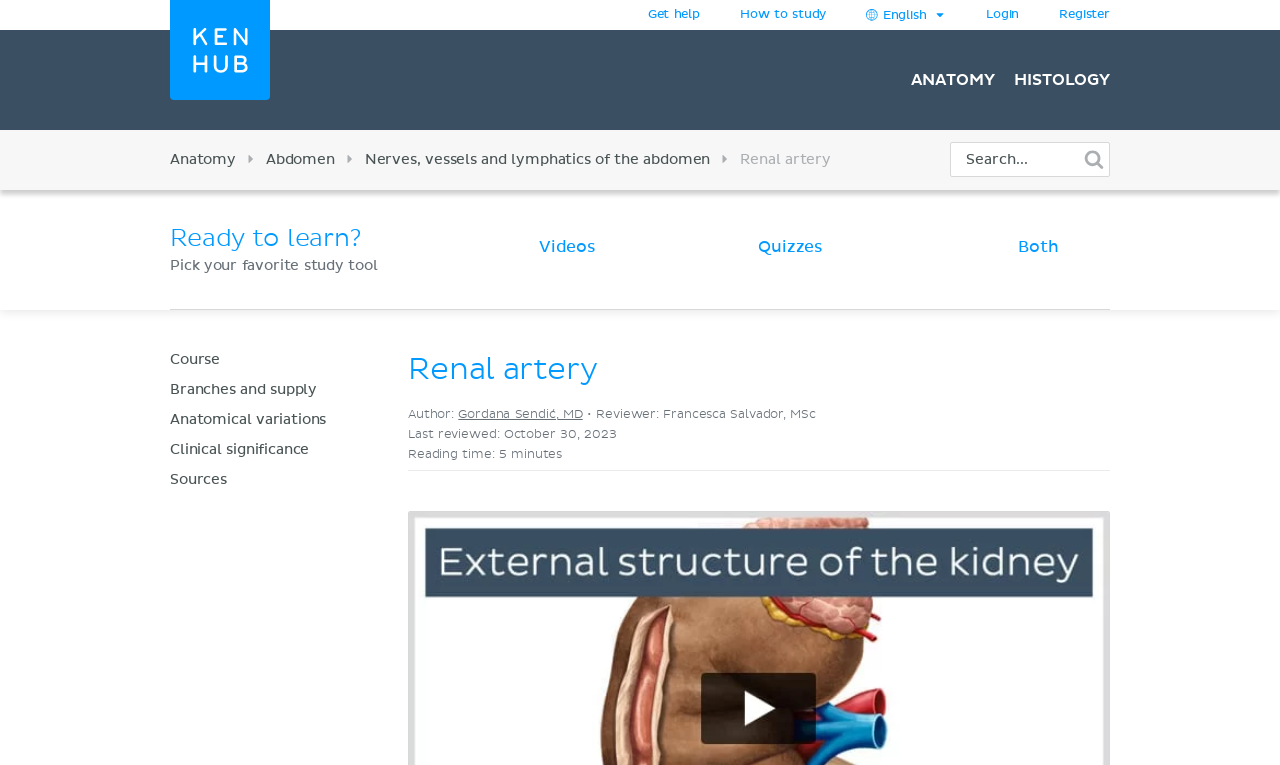Who is the reviewer of the article?
Answer the question with a detailed explanation, including all necessary information.

I found the answer by looking at the static text element with the text 'Reviewer: Francesca Salvador, MSc' which is located near the author information, indicating that Francesca Salvador, MSc is the reviewer of the article.